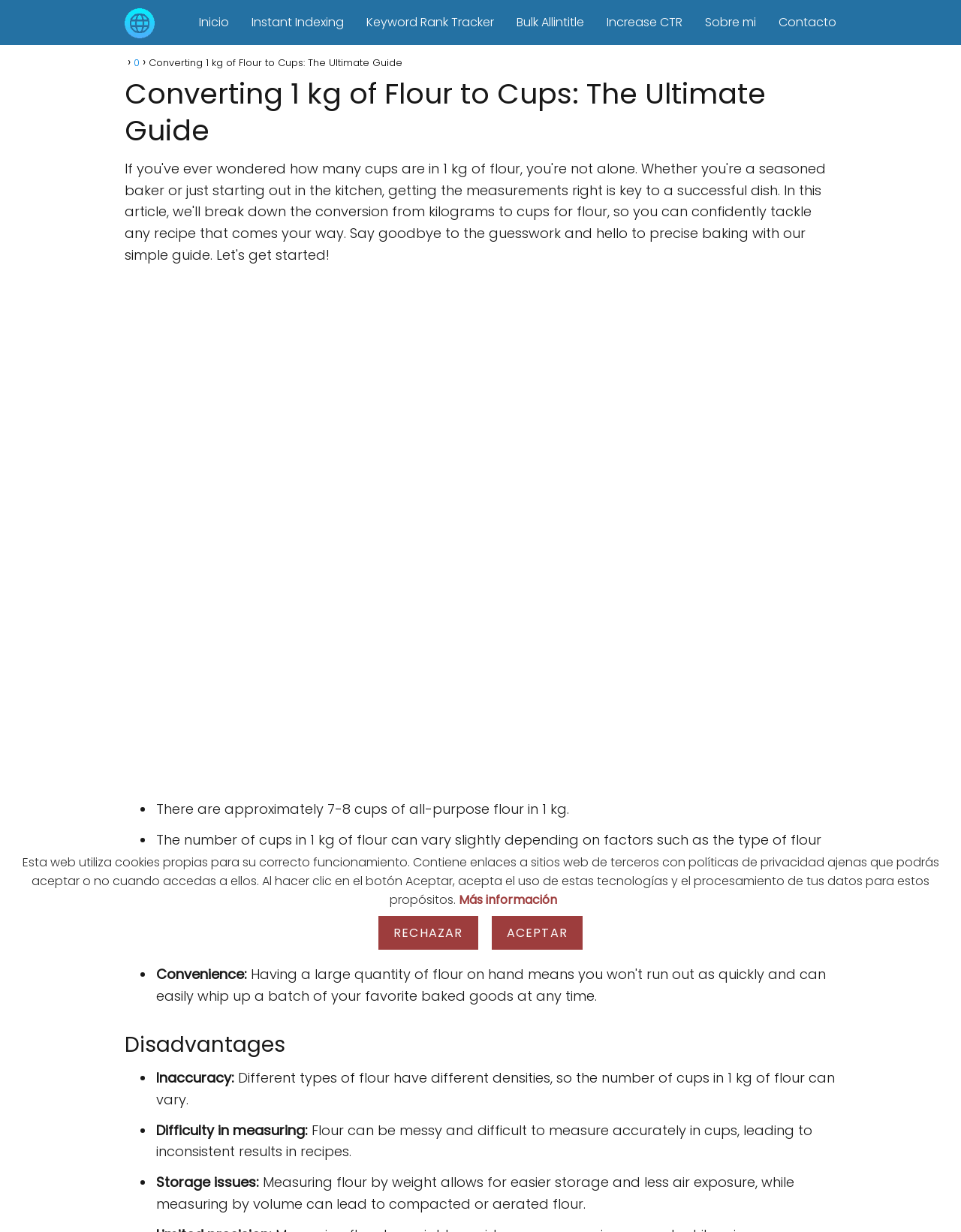Calculate the bounding box coordinates of the UI element given the description: "General Counsel Services".

None